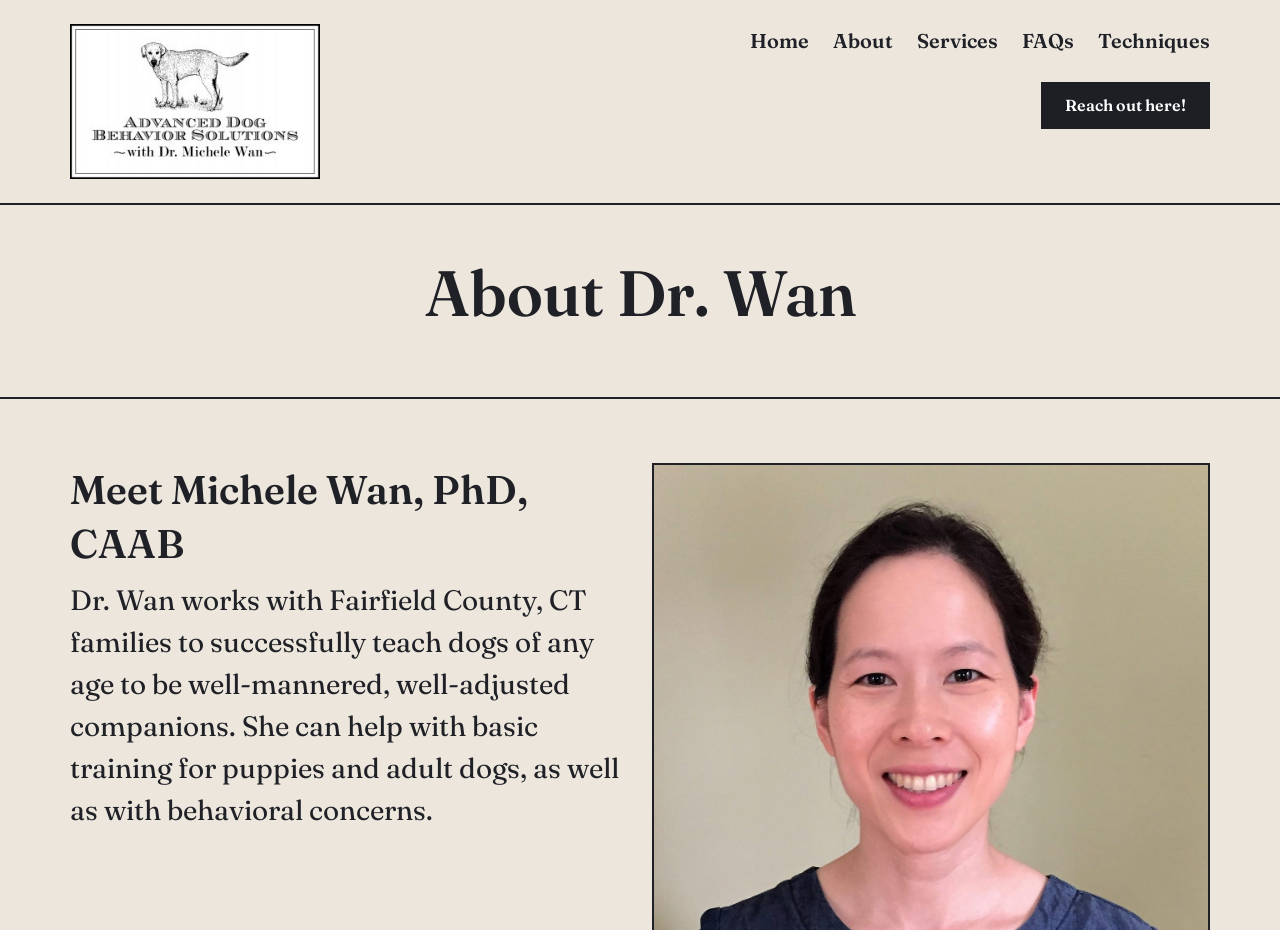Using the element description provided, determine the bounding box coordinates in the format (top-left x, top-left y, bottom-right x, bottom-right y). Ensure that all values are floating point numbers between 0 and 1. Element description: Reach out here!

[0.813, 0.088, 0.945, 0.139]